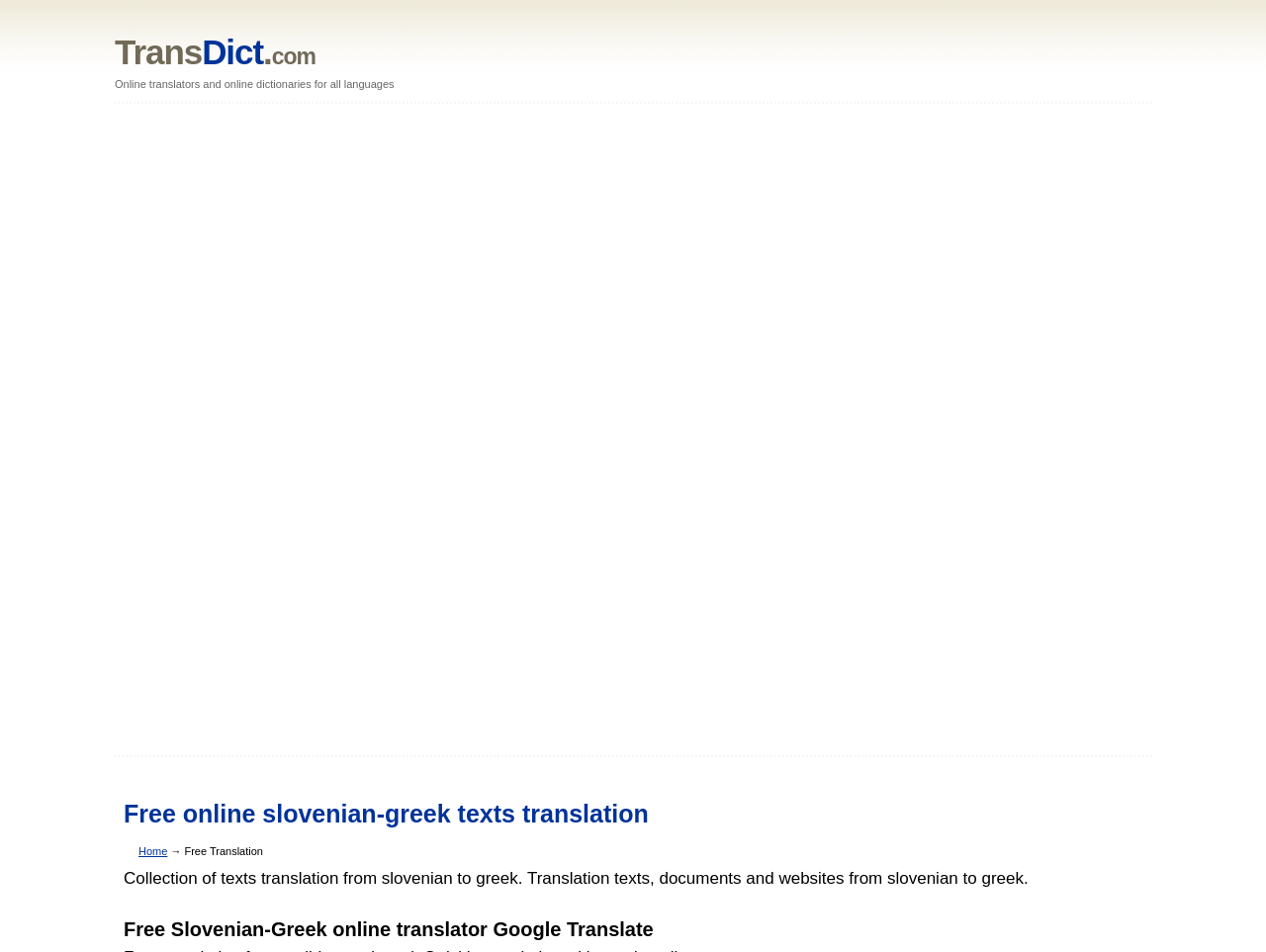Please determine the bounding box of the UI element that matches this description: aria-label="Advertisement" name="aswift_0" title="Advertisement". The coordinates should be given as (top-left x, top-left y, bottom-right x, bottom-right y), with all values between 0 and 1.

[0.383, 0.141, 0.617, 0.764]